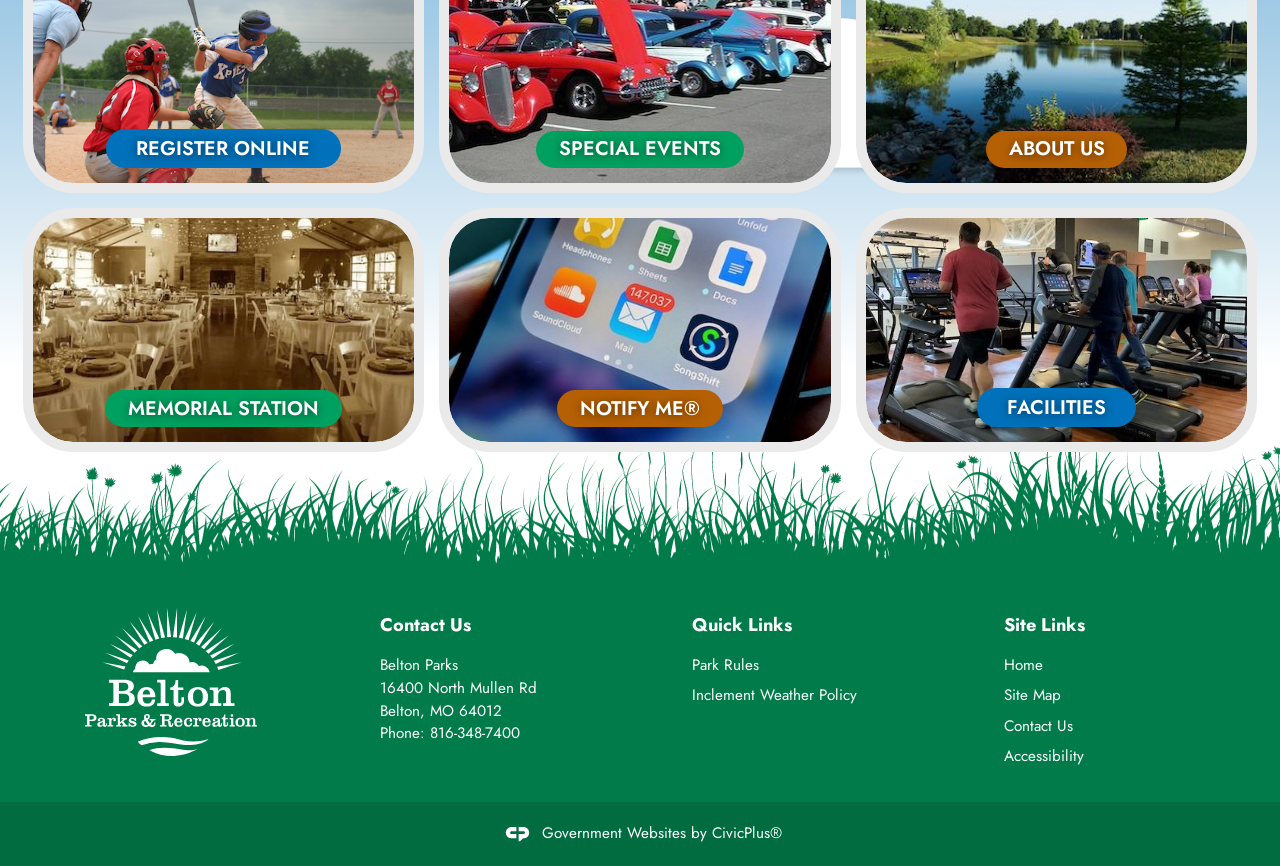Provide the bounding box coordinates of the HTML element this sentence describes: "Memorial StationReserve and moreLearn More". The bounding box coordinates consist of four float numbers between 0 and 1, i.e., [left, top, right, bottom].

[0.018, 0.24, 0.331, 0.521]